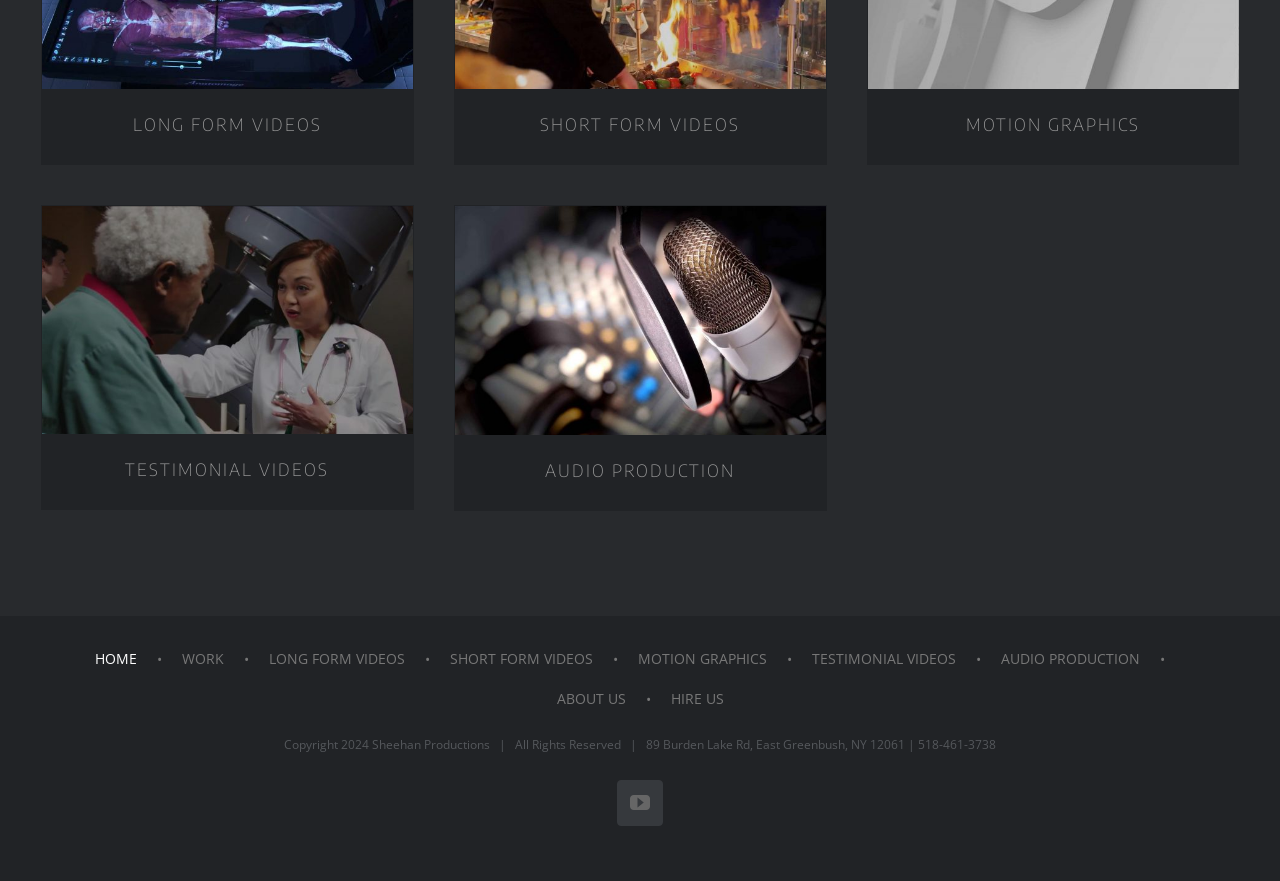Please respond to the question using a single word or phrase:
What is the phone number mentioned on the webpage?

518-461-3738